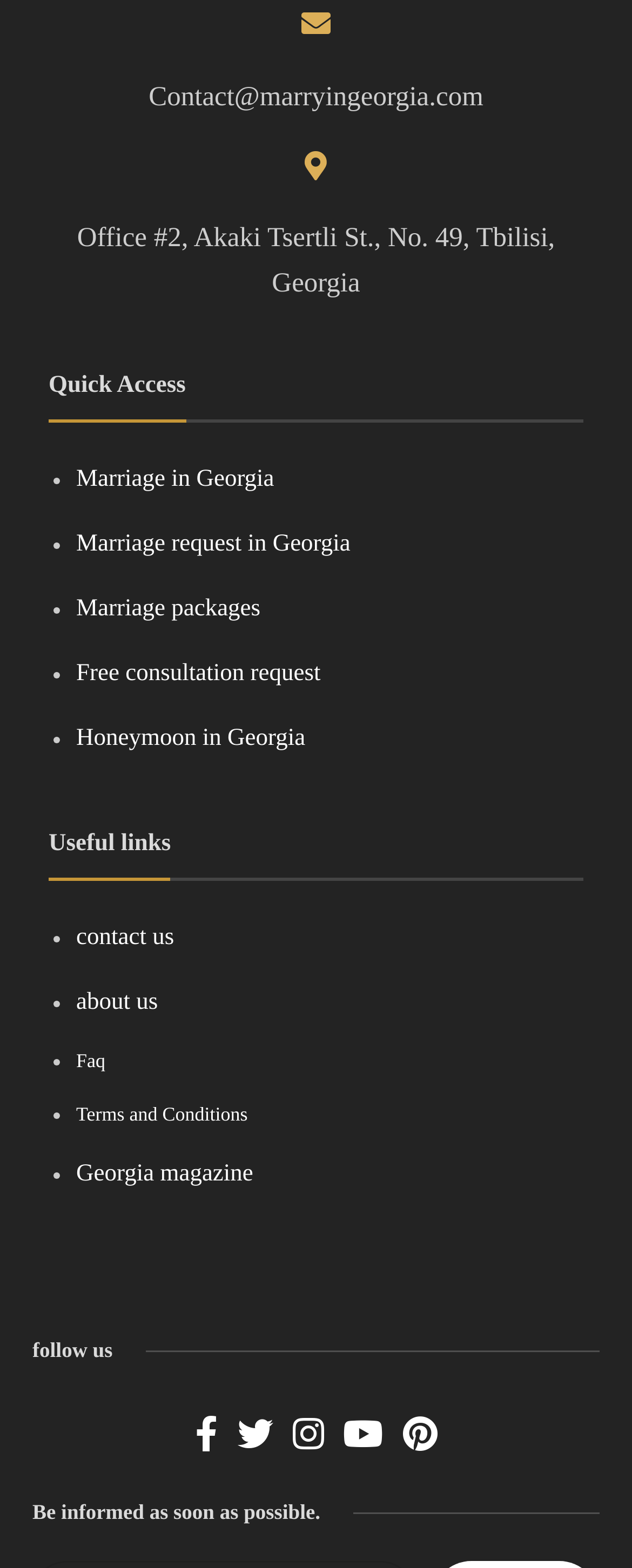Locate the coordinates of the bounding box for the clickable region that fulfills this instruction: "Contact the office".

[0.235, 0.051, 0.765, 0.071]